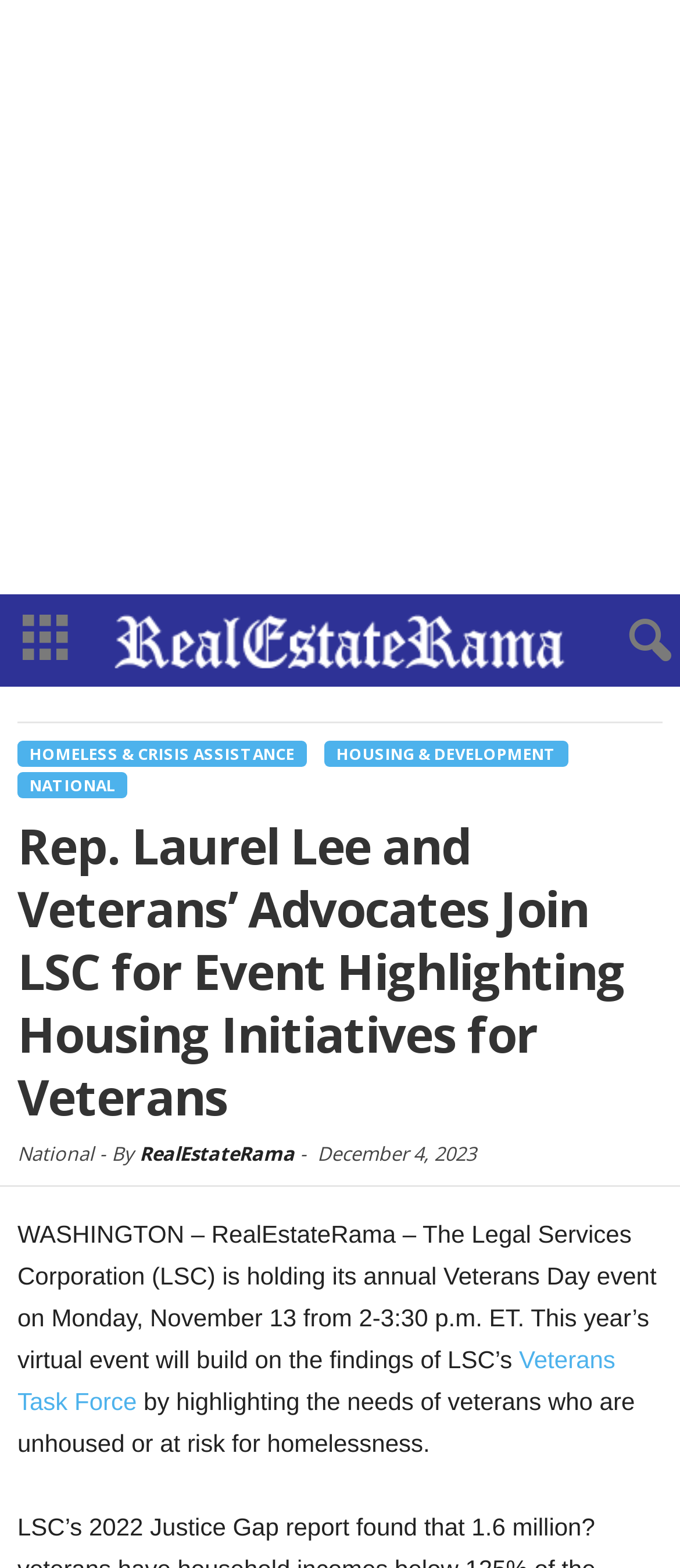What is the name of the event?
Answer with a single word or phrase by referring to the visual content.

Veterans Day event